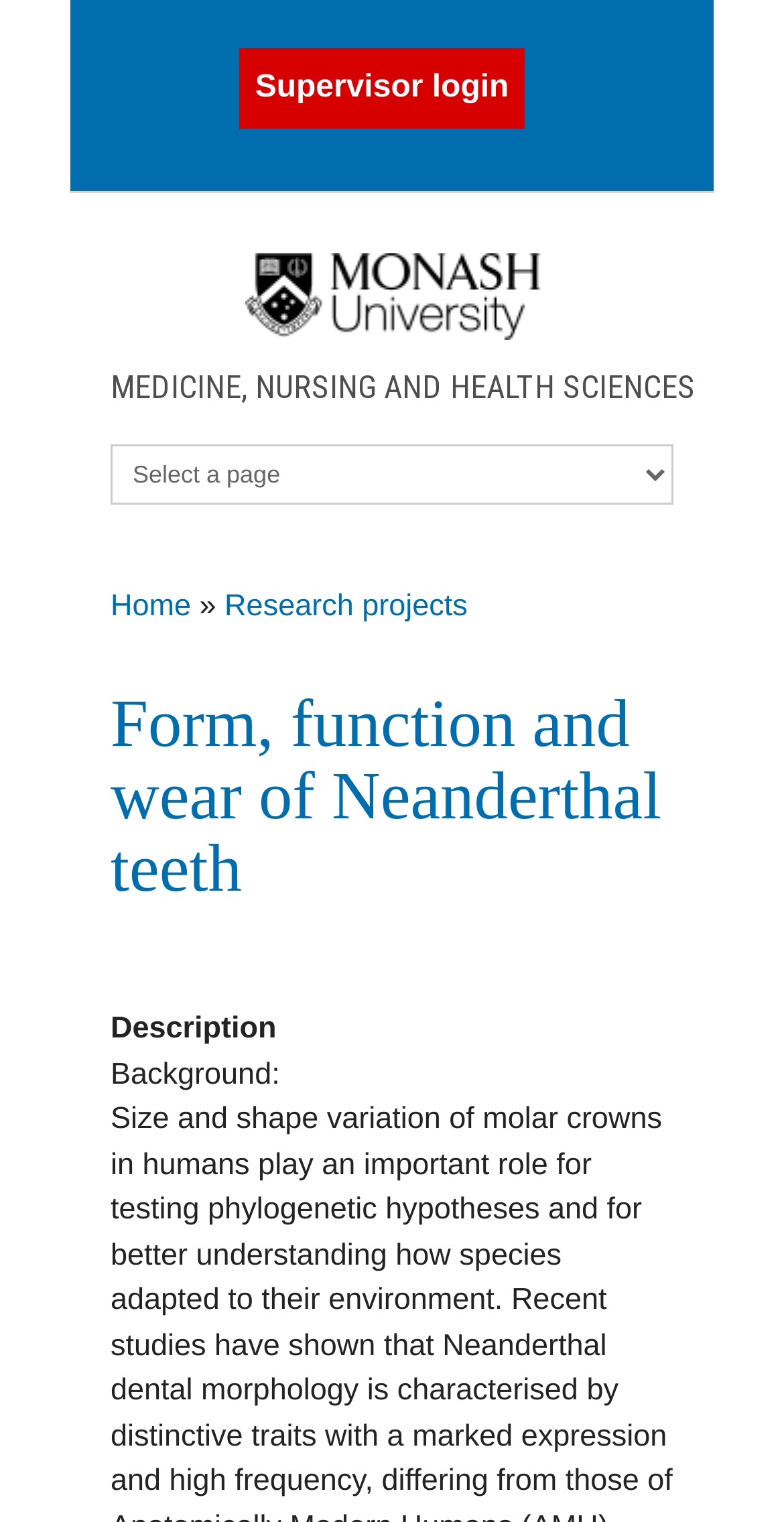What is the current page in the breadcrumb trail?
Give a single word or phrase as your answer by examining the image.

Research projects